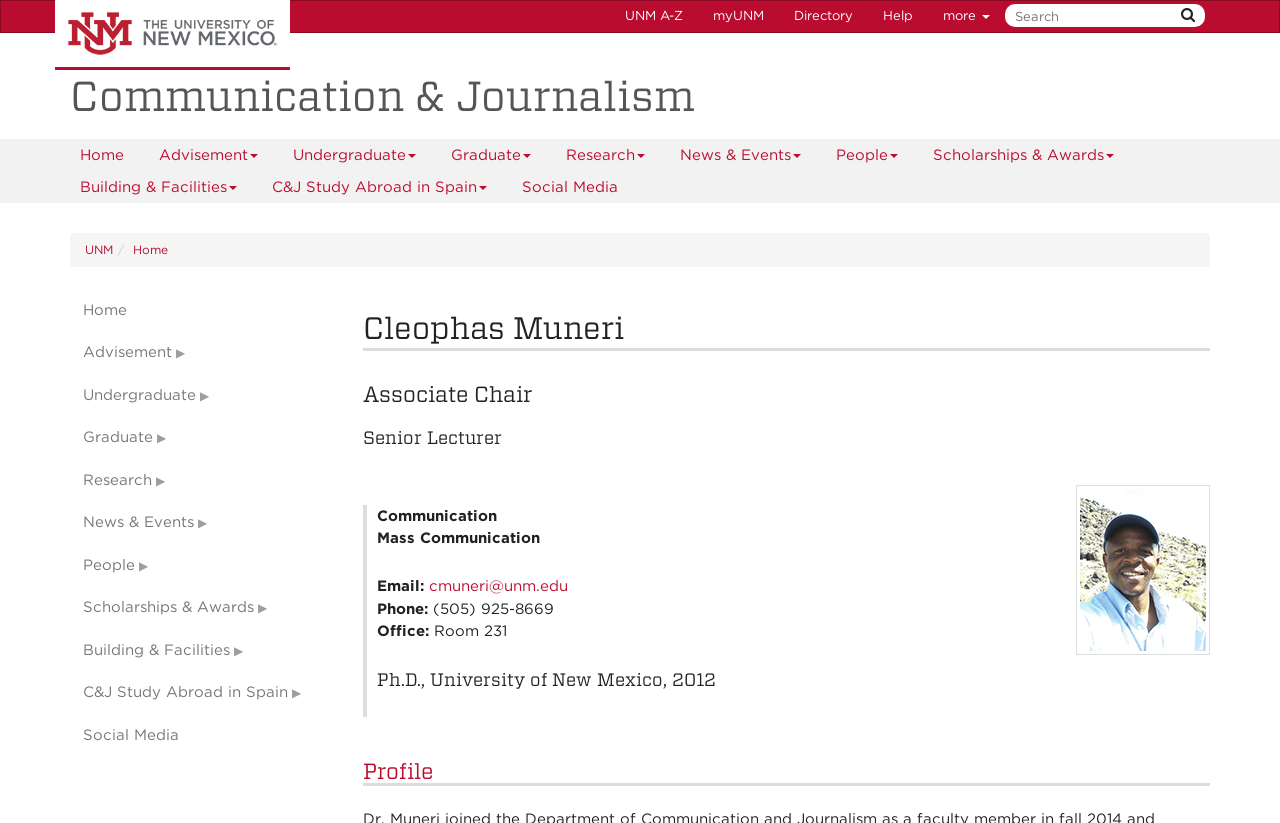Determine the bounding box coordinates of the target area to click to execute the following instruction: "check the Communication & Journalism department."

[0.055, 0.088, 0.945, 0.144]